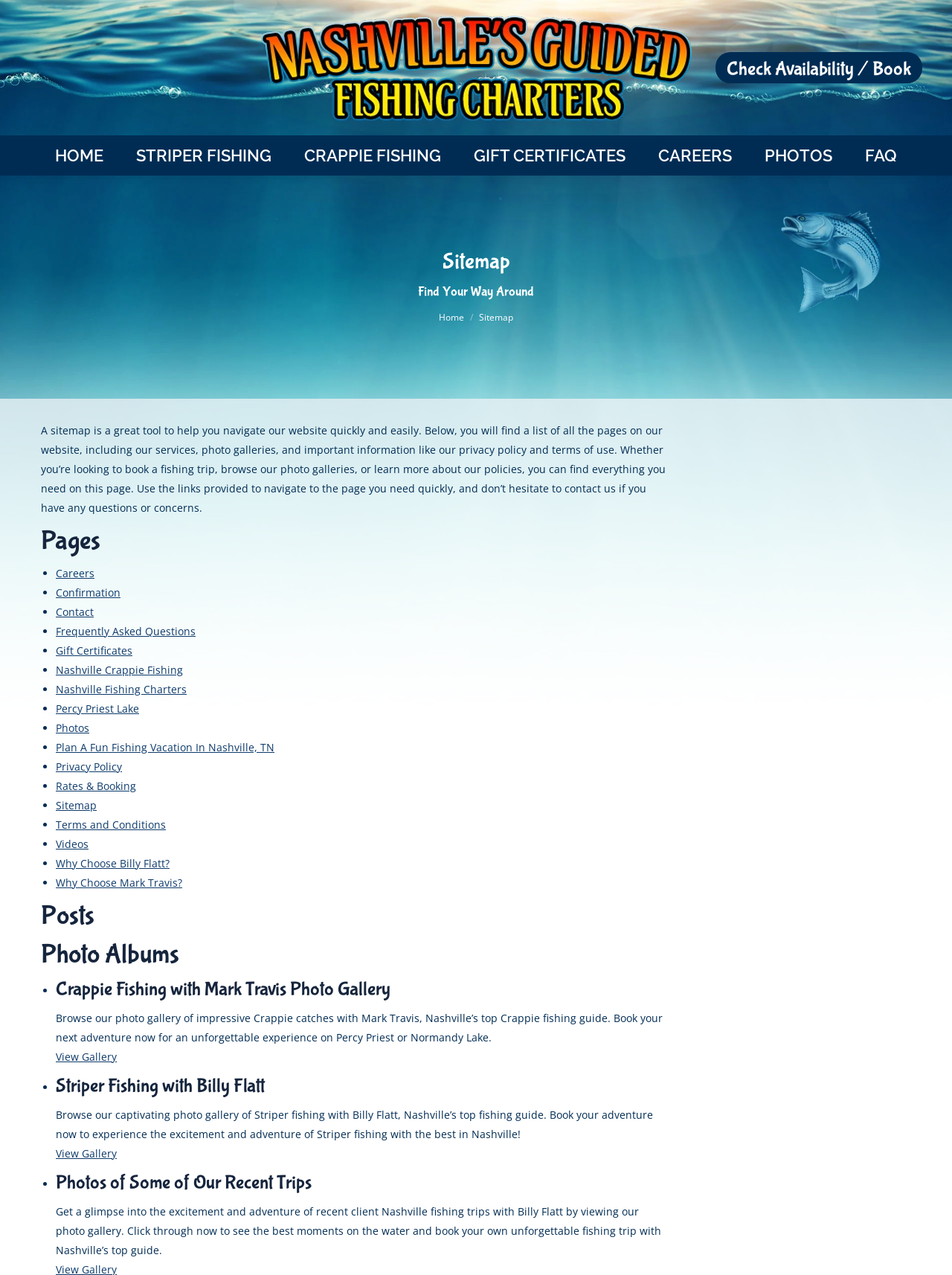Extract the bounding box coordinates for the UI element described by the text: "View Gallery". The coordinates should be in the form of [left, top, right, bottom] with values between 0 and 1.

[0.059, 0.821, 0.123, 0.837]